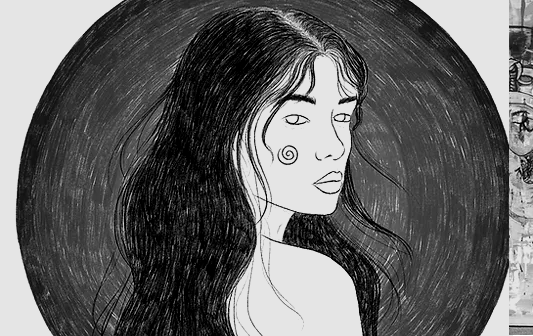Provide an in-depth description of the image you see.

The image features a striking monochromatic illustration of a woman with long, flowing hair, depicted with a captivating gaze directed slightly to the side. Her facial features are characterized by clean lines, and she is adorned with a unique spiral design on her cheek, adding a whimsical touch to her serene expression. The backdrop consists of a dark circular motif that contrasts with the lighter tones of her skin and hair, enhancing the overall visual impact of the artwork. This piece is part of an artistic showcase celebrating the work of various talented illustrators, including Carmen Ahwach, a Beirut-based graphic designer known for her distinctive styles and engaging designs.